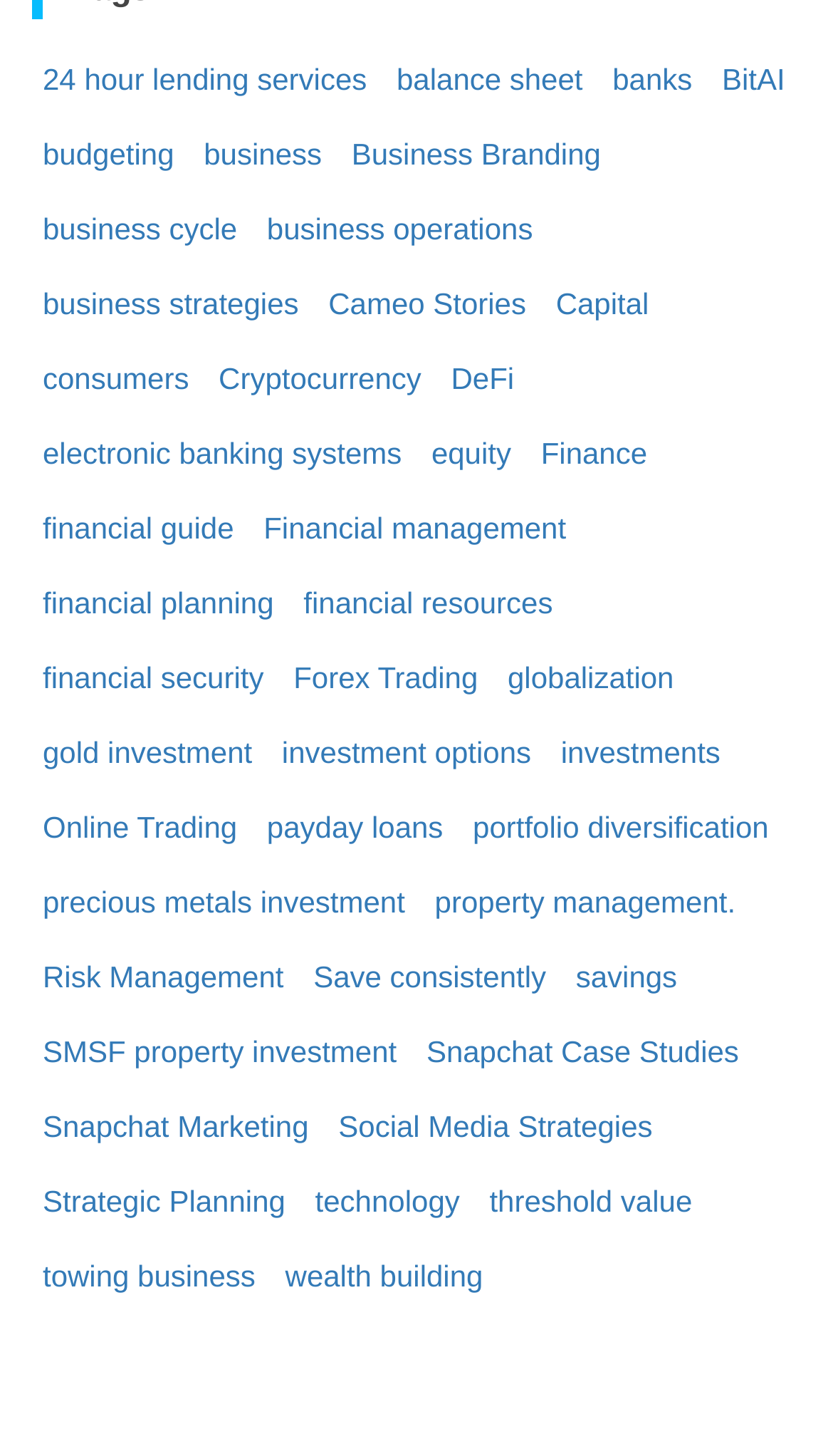What is the main topic of this webpage?
Please provide a single word or phrase in response based on the screenshot.

Finance